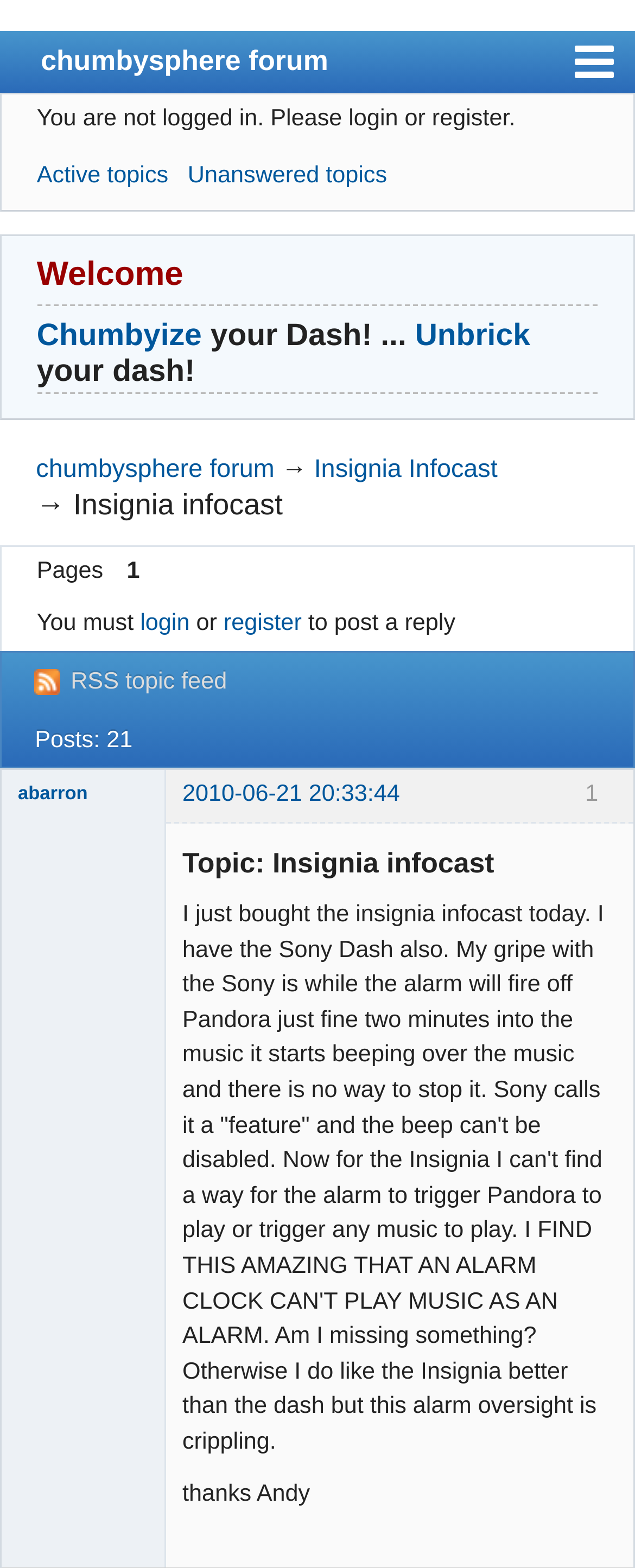How many posts are in this topic?
Kindly answer the question with as much detail as you can.

I found the answer by looking at the heading 'Posts: 21' on the webpage. This heading is located above the topic description, which suggests that it is the number of posts in this topic.